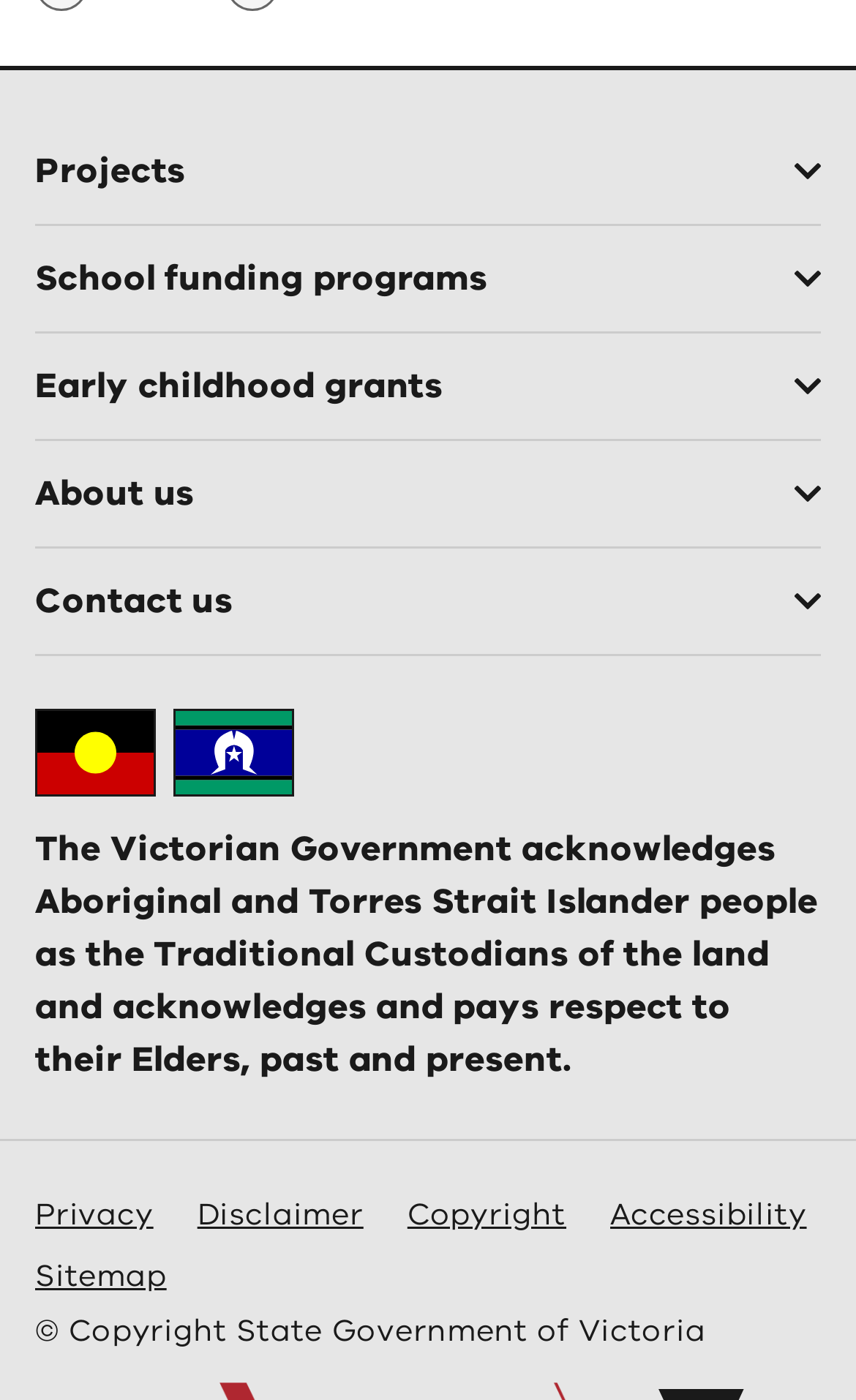Please mark the clickable region by giving the bounding box coordinates needed to complete this instruction: "Click the Projects button".

[0.0, 0.082, 1.0, 0.161]